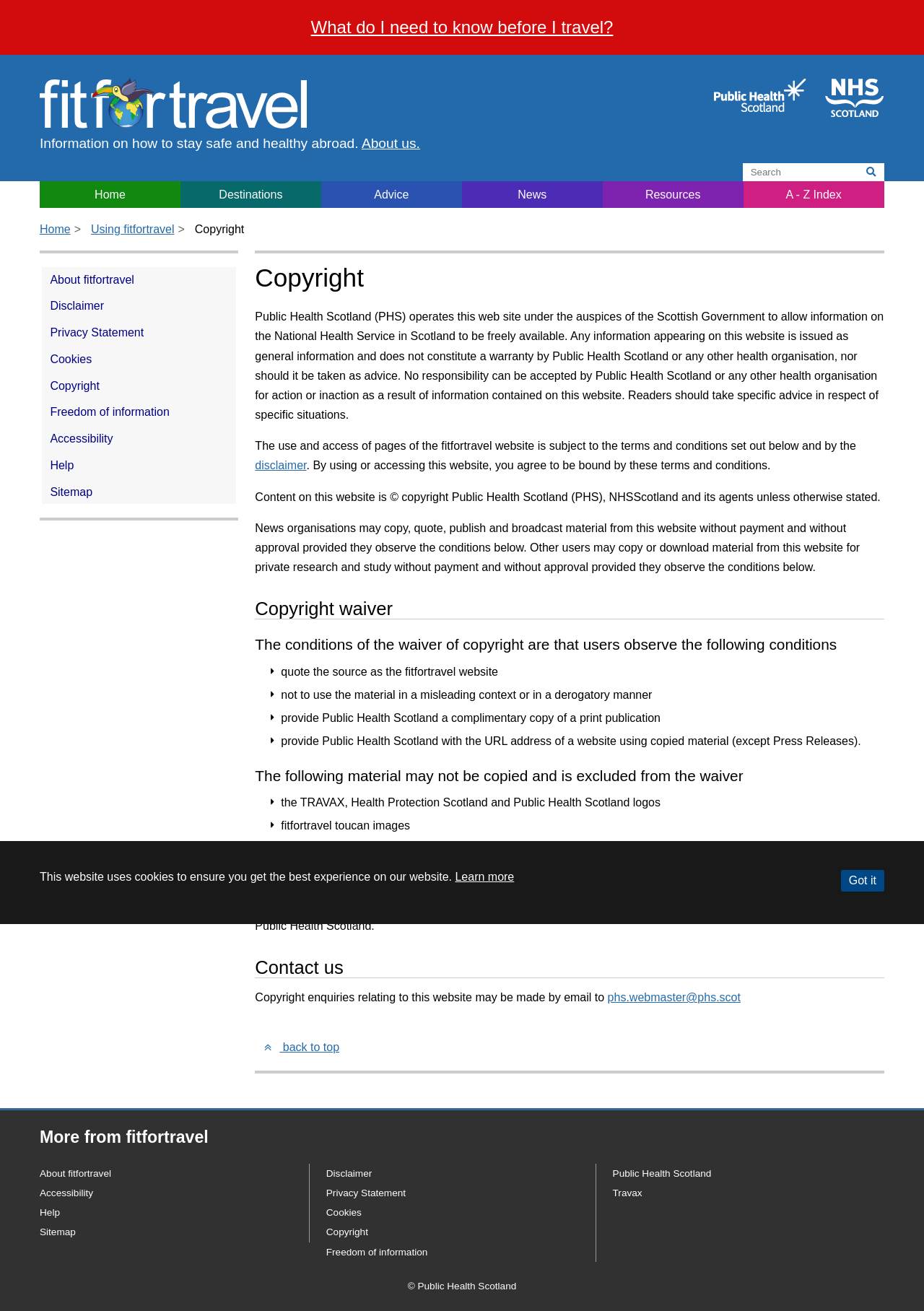Provide the bounding box coordinates of the UI element this sentence describes: "Disclaimer".

[0.353, 0.891, 0.403, 0.899]